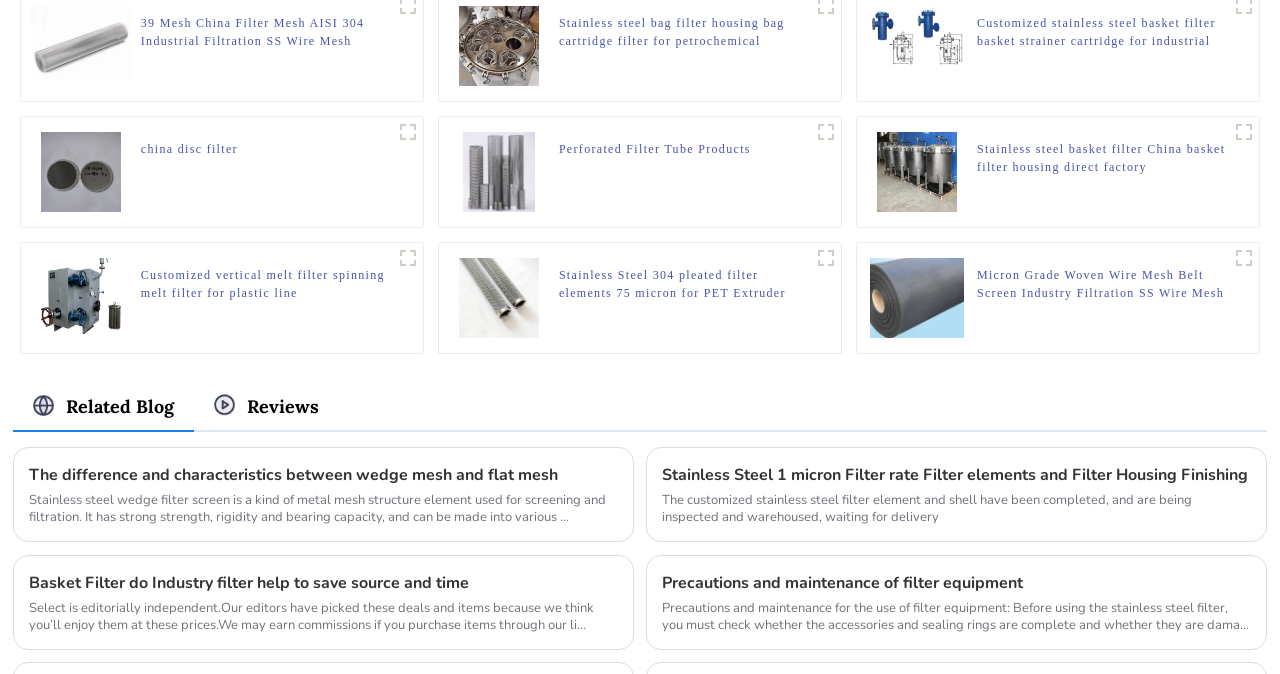Based on the element description title="DSC_0072", identify the bounding box of the UI element in the given webpage screenshot. The coordinates should be in the format (top-left x, top-left y, bottom-right x, bottom-right y) and must be between 0 and 1.

[0.307, 0.173, 0.33, 0.217]